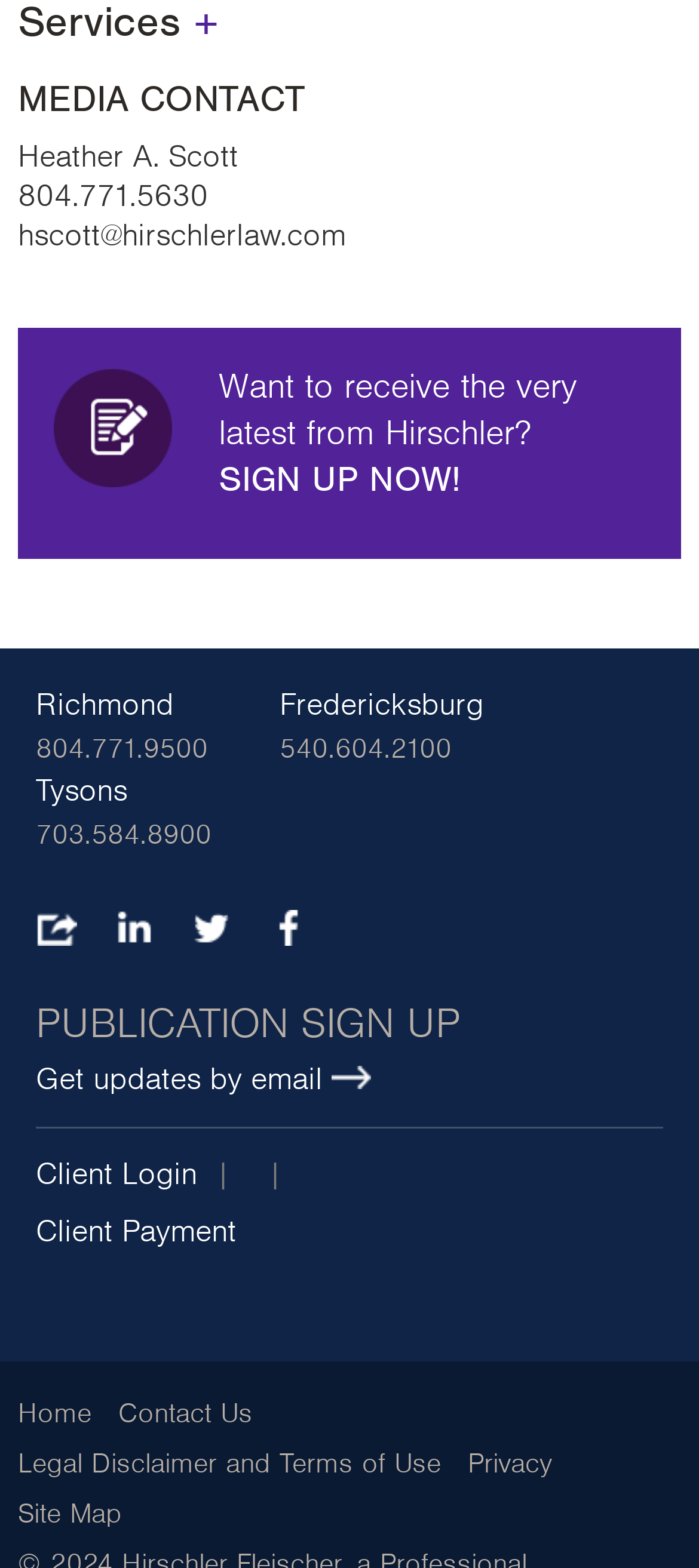What is the phone number of the Richmond office?
With the help of the image, please provide a detailed response to the question.

The phone number of the Richmond office can be found in the section that lists the office locations and their corresponding phone numbers. The link 'Richmond' is accompanied by the phone number '804.771.9500', which is the phone number of the Richmond office.